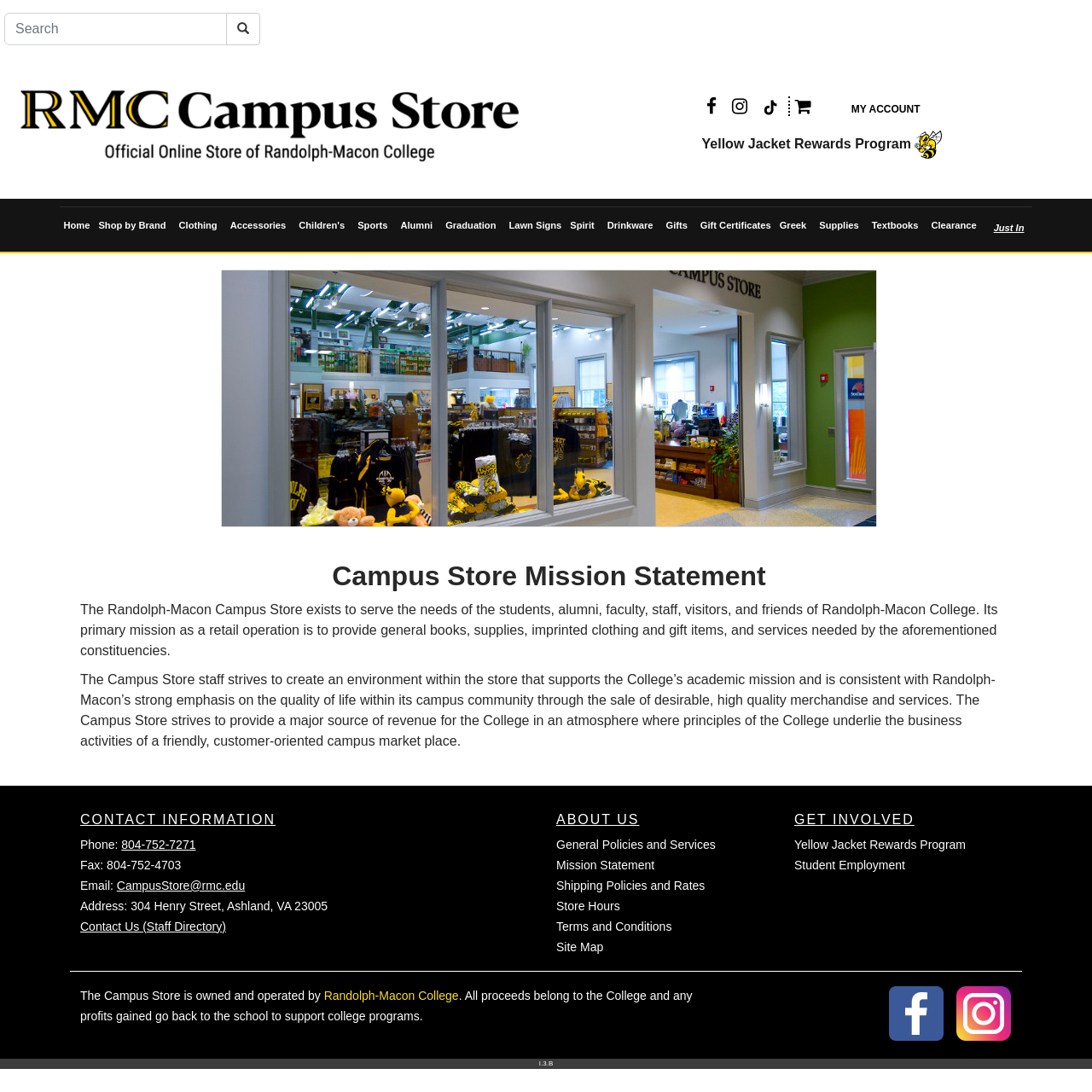What is the purpose of the Yellow Jacket Rewards Program?
Answer the question with as much detail as you can, using the image as a reference.

The webpage mentions the Yellow Jacket Rewards Program, but it does not specify its purpose. It is likely that the program is a loyalty program or a rewards program for customers, but the exact purpose is not stated on the webpage.